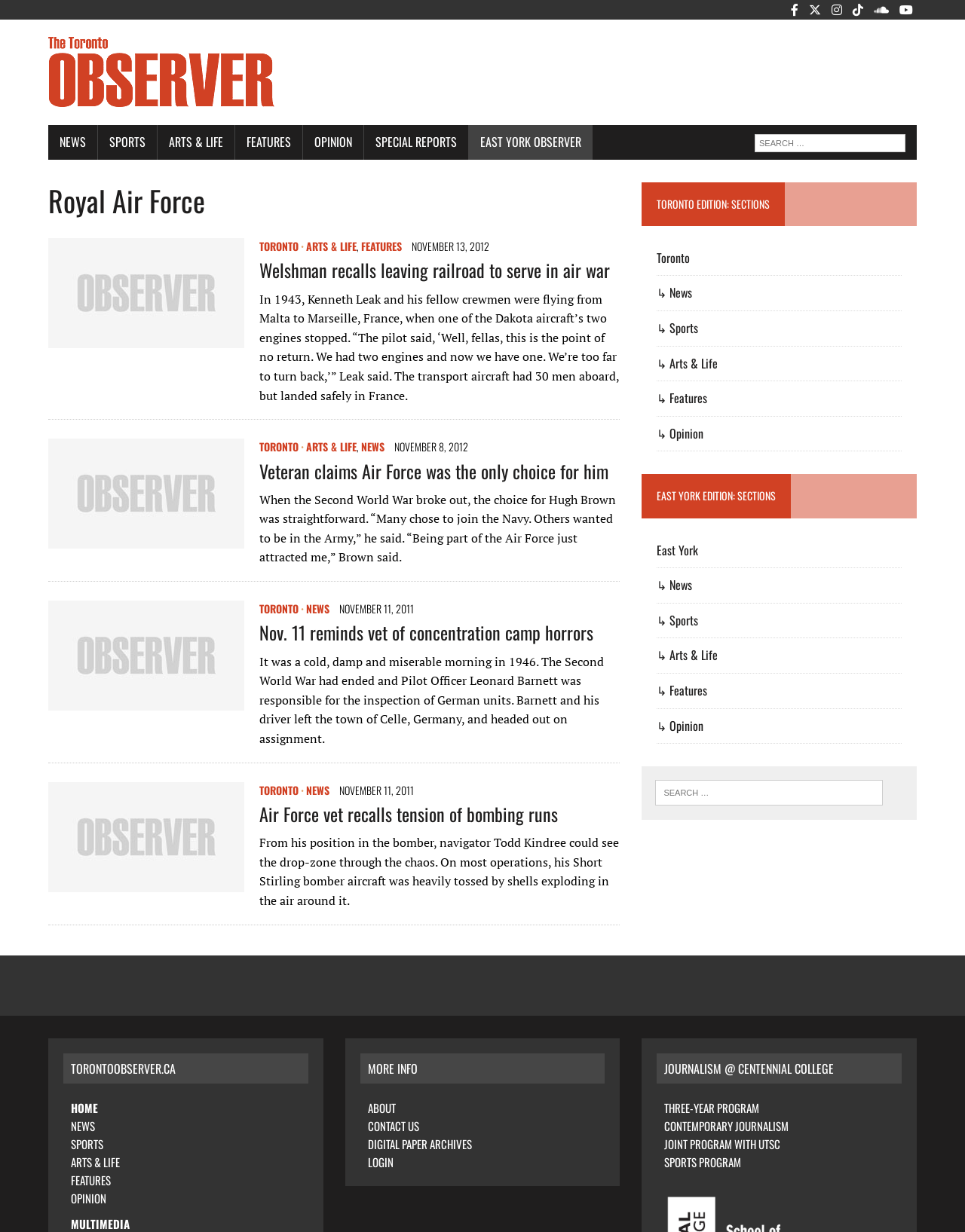Pinpoint the bounding box coordinates of the clickable element to carry out the following instruction: "Visit Facebook page."

[0.816, 0.0, 0.831, 0.015]